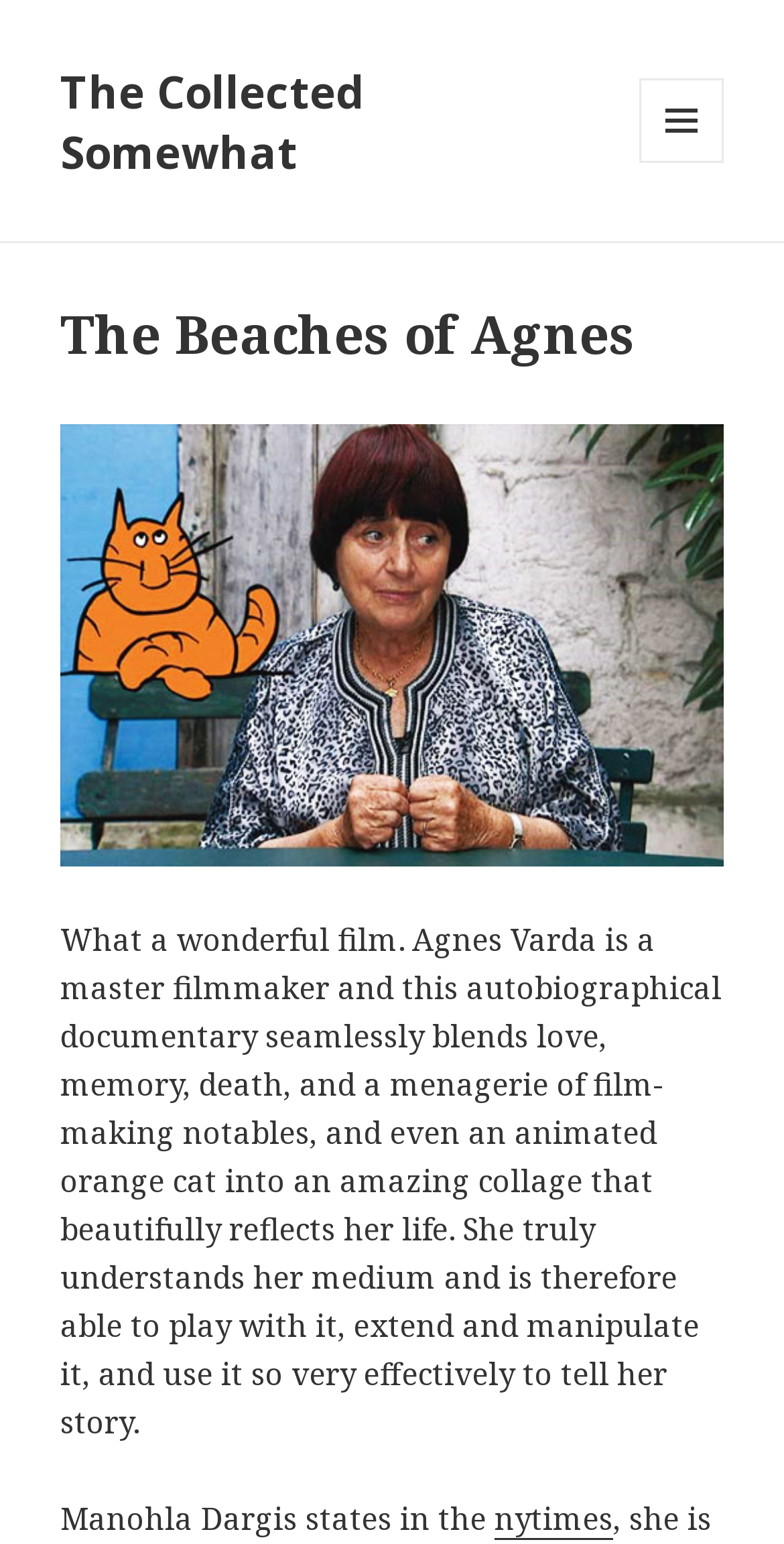What is the name of the publication where Manohla Dargis writes?
We need a detailed and exhaustive answer to the question. Please elaborate.

The question is asking for the name of the publication where Manohla Dargis writes. By looking at the link element, we can see that the text mentions 'nytimes' as the publication where Manohla Dargis writes.